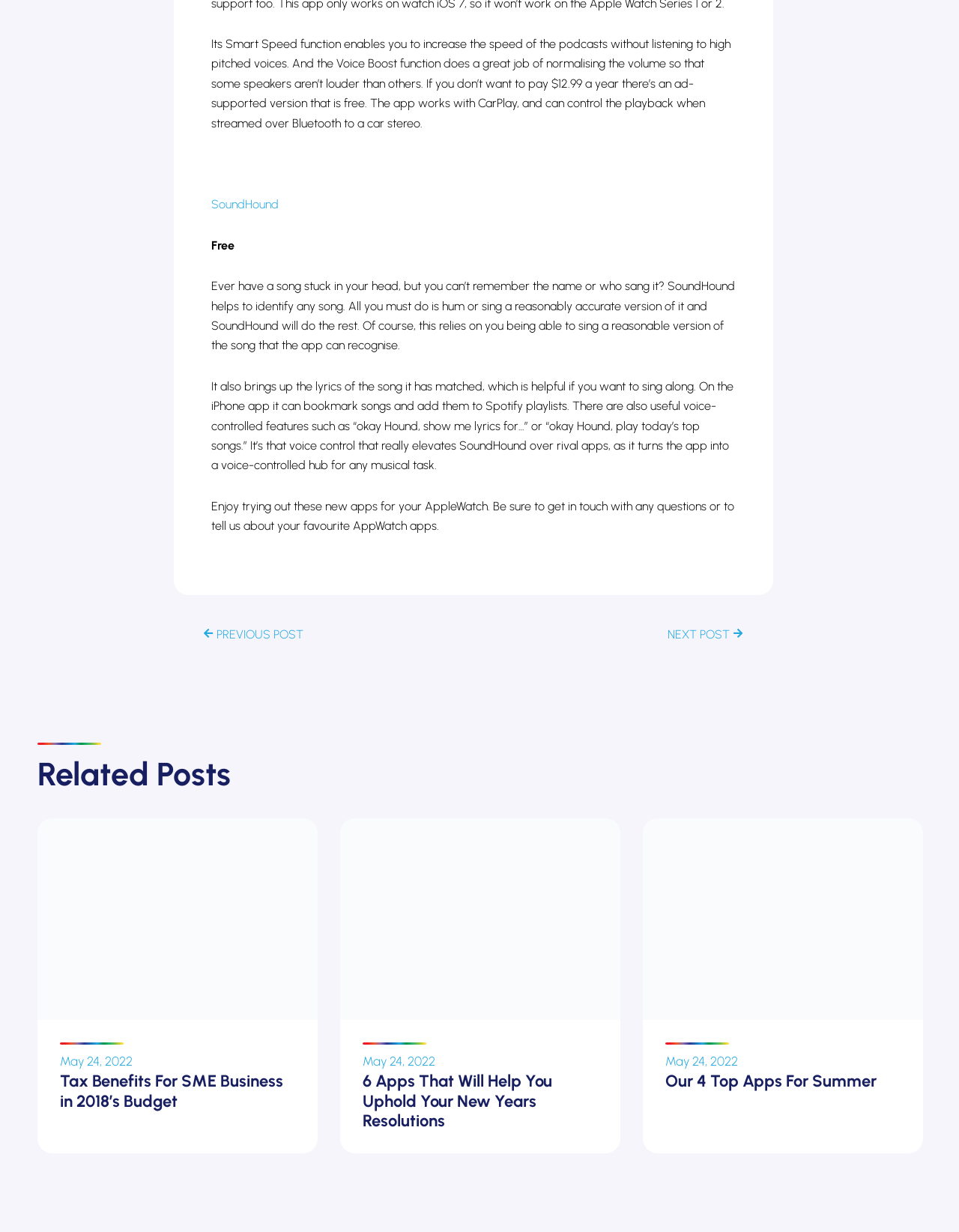Please find the bounding box coordinates of the element that needs to be clicked to perform the following instruction: "Read about Tax Benefits For SME Business in 2018’s Budget". The bounding box coordinates should be four float numbers between 0 and 1, represented as [left, top, right, bottom].

[0.062, 0.87, 0.308, 0.902]